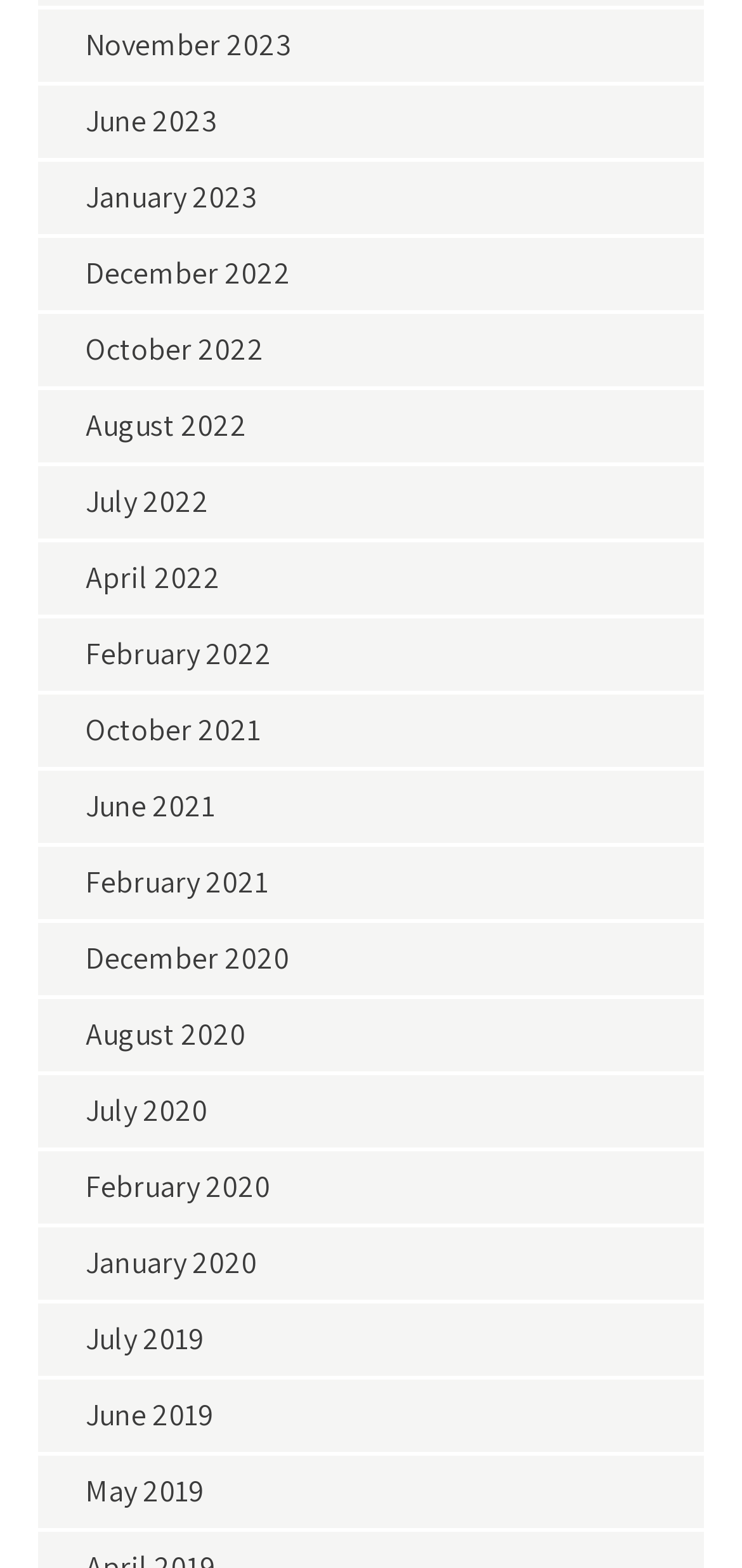What is the most recent month listed?
Using the image, give a concise answer in the form of a single word or short phrase.

November 2023